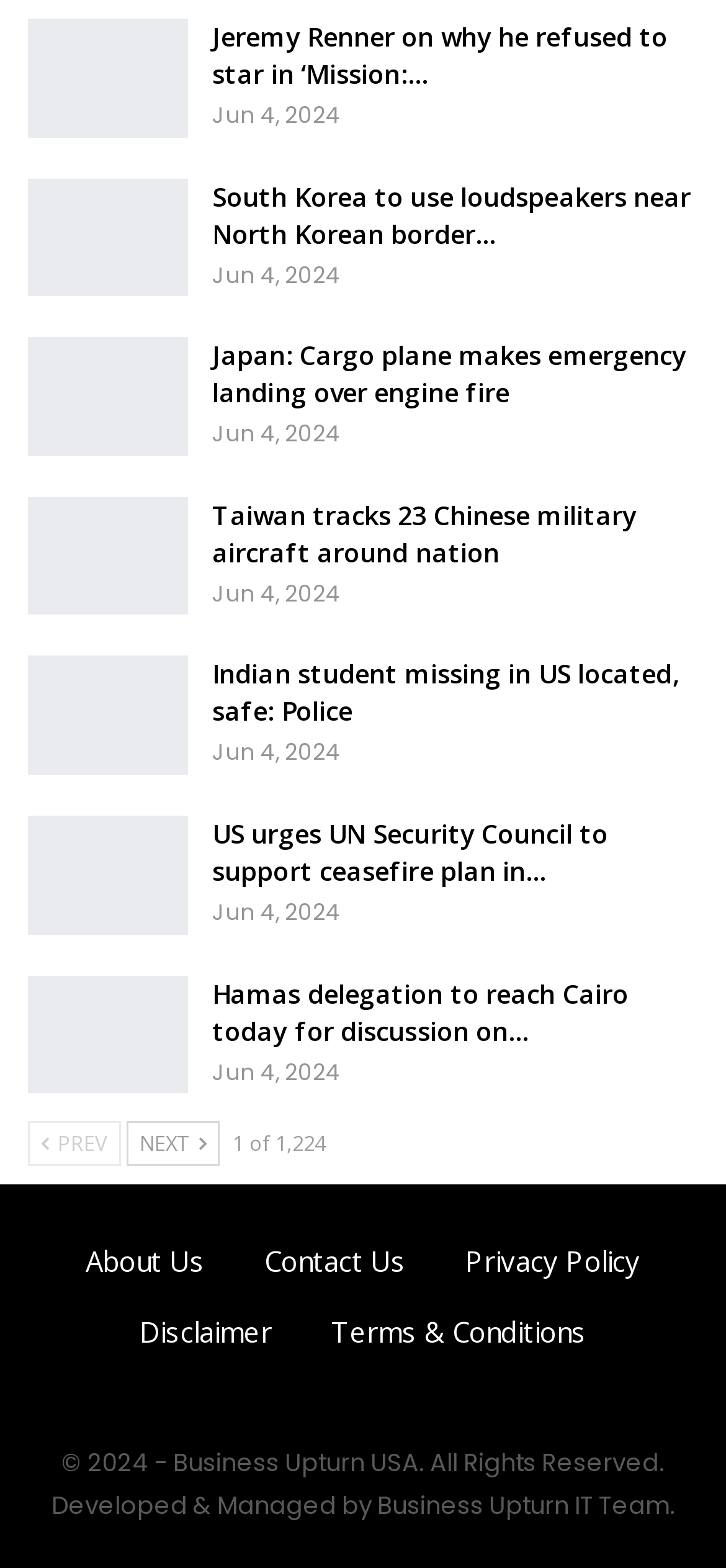Give a concise answer using one word or a phrase to the following question:
What is the total number of news articles available?

1,224